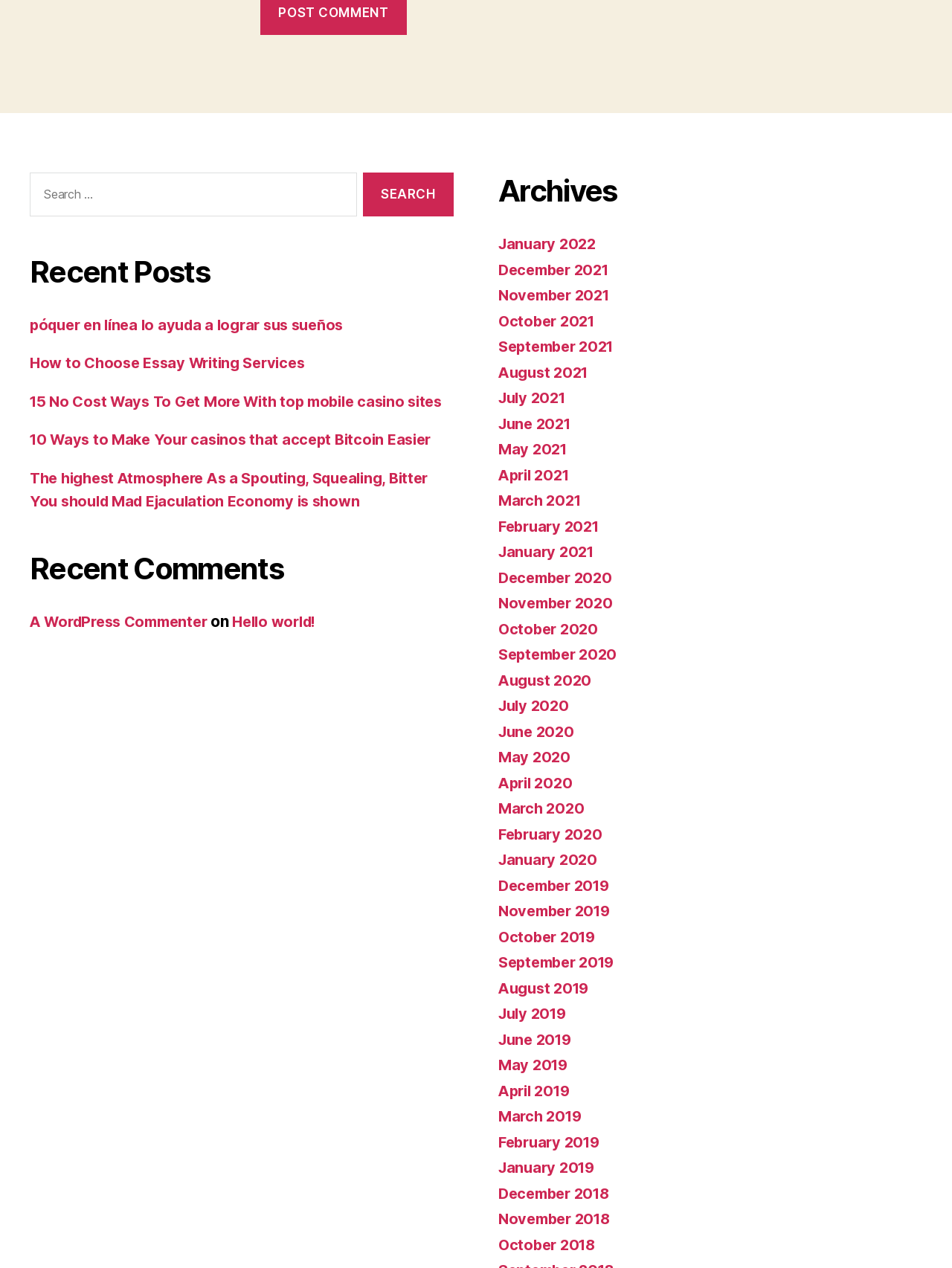Provide a brief response to the question below using a single word or phrase: 
Is Minecraft available for download on this webpage?

Yes